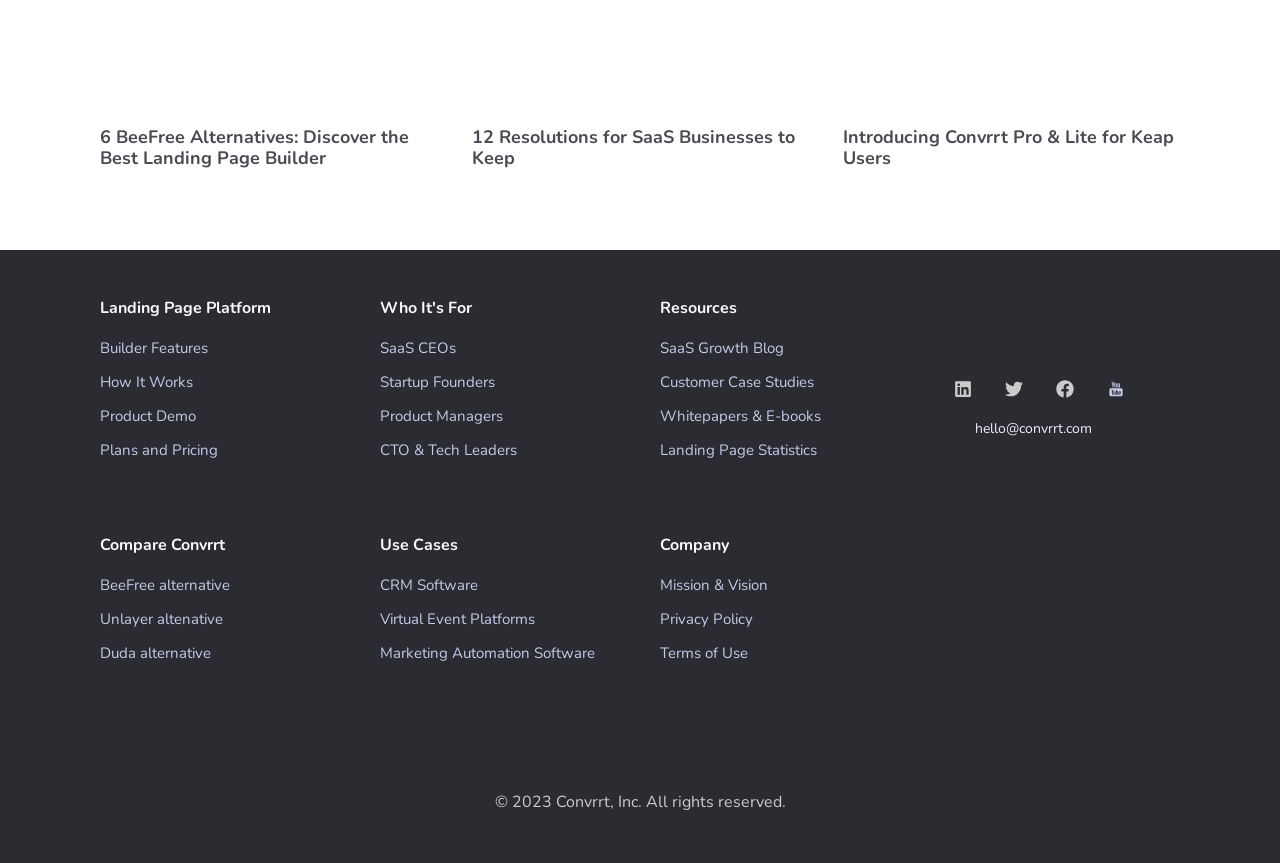Provide a brief response to the question below using a single word or phrase: 
What is the copyright year of the webpage?

2023